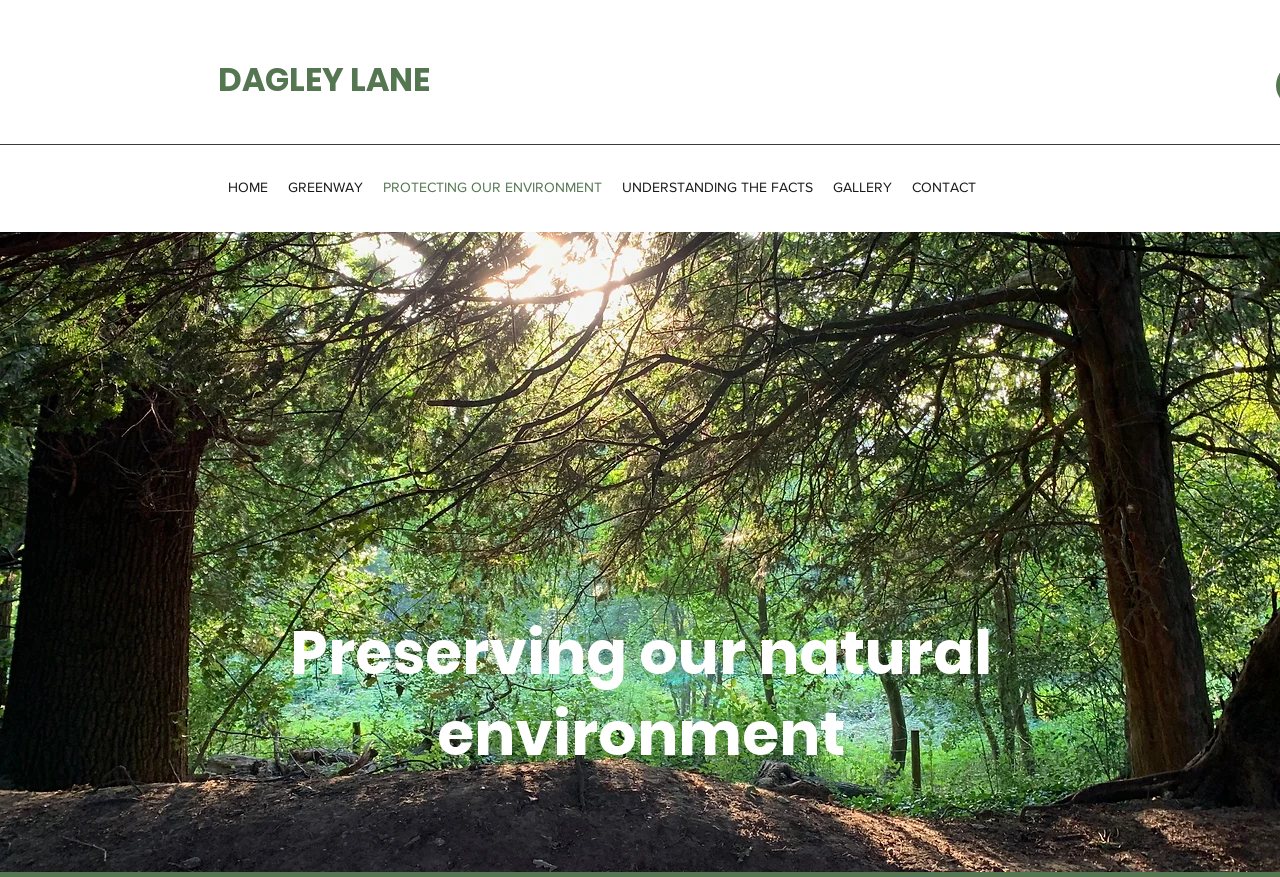Provide a one-word or short-phrase answer to the question:
How many navigation links are available on this website?

7